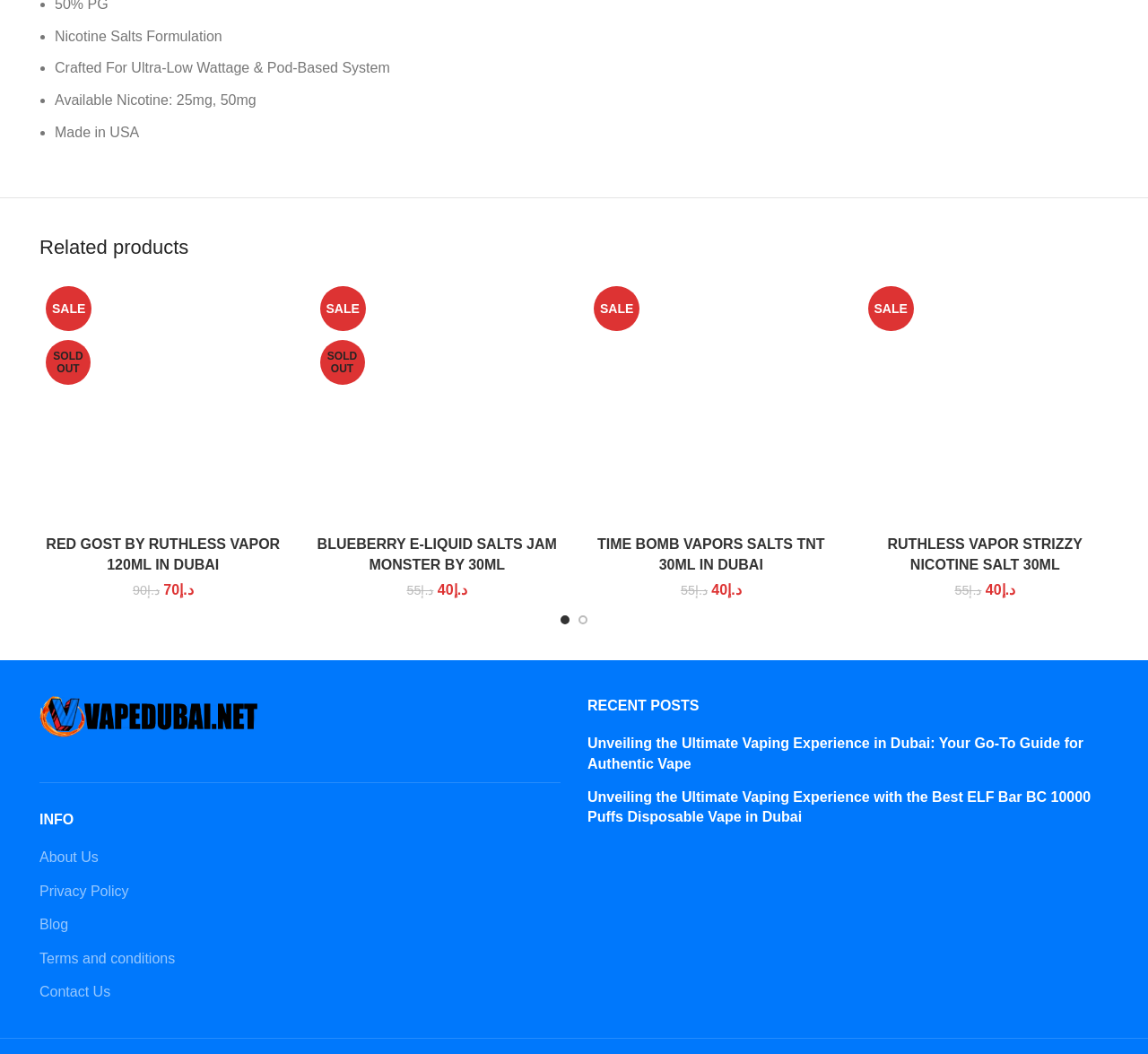Please identify the bounding box coordinates of the element's region that I should click in order to complete the following instruction: "Visit the About Us page". The bounding box coordinates consist of four float numbers between 0 and 1, i.e., [left, top, right, bottom].

[0.034, 0.805, 0.087, 0.824]